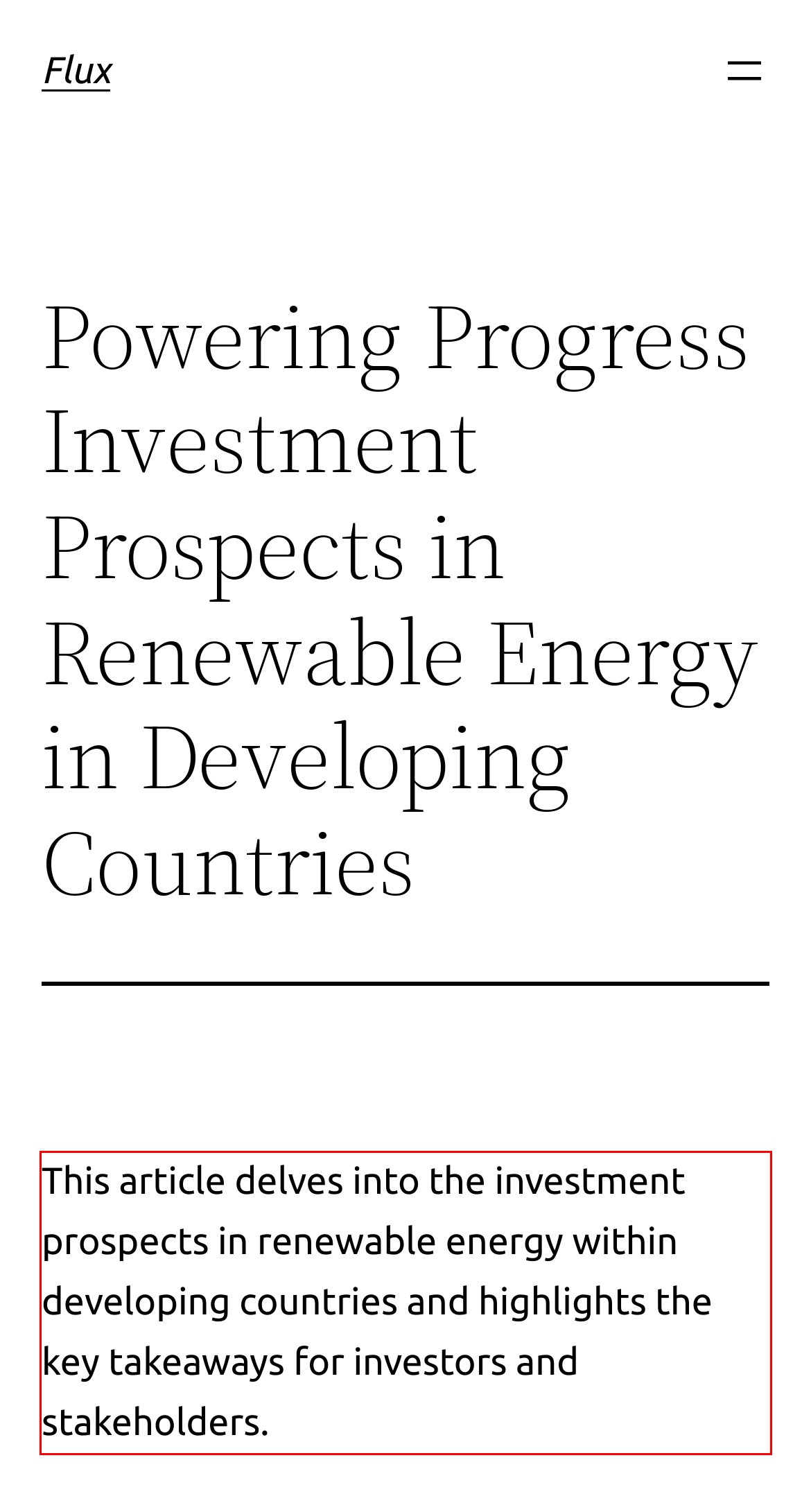Identify the text inside the red bounding box in the provided webpage screenshot and transcribe it.

This article delves into the investment prospects in renewable energy within developing countries and highlights the key takeaways for investors and stakeholders.